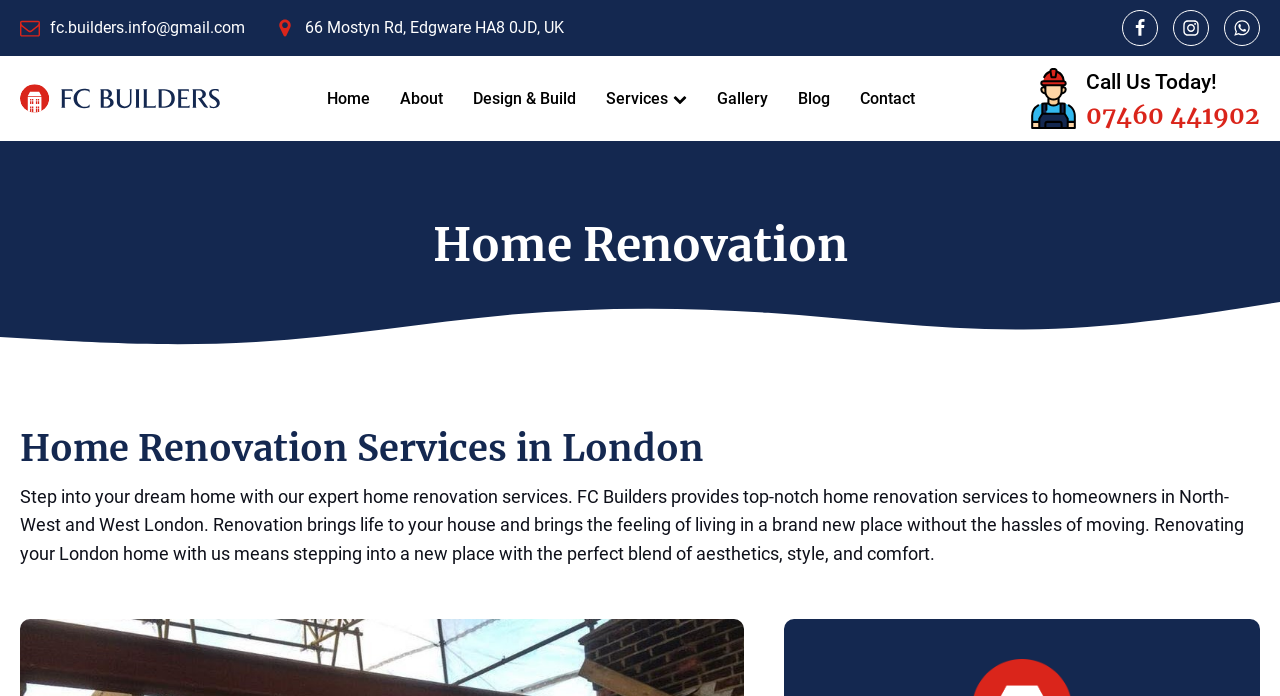Provide the bounding box coordinates for the UI element described in this sentence: "Call Us Today!". The coordinates should be four float values between 0 and 1, i.e., [left, top, right, bottom].

[0.848, 0.095, 0.951, 0.143]